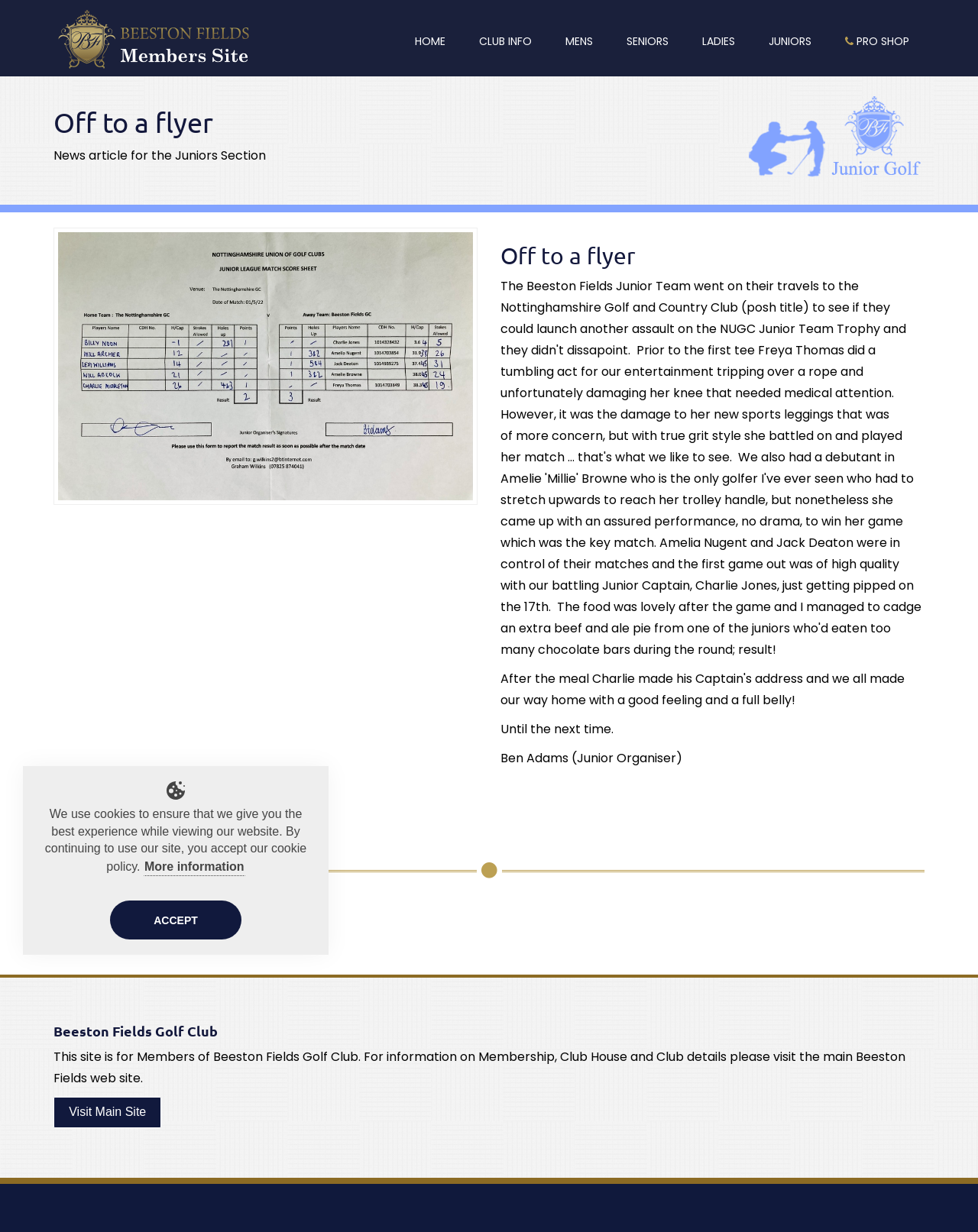Extract the bounding box of the UI element described as: "Advertise Here".

None